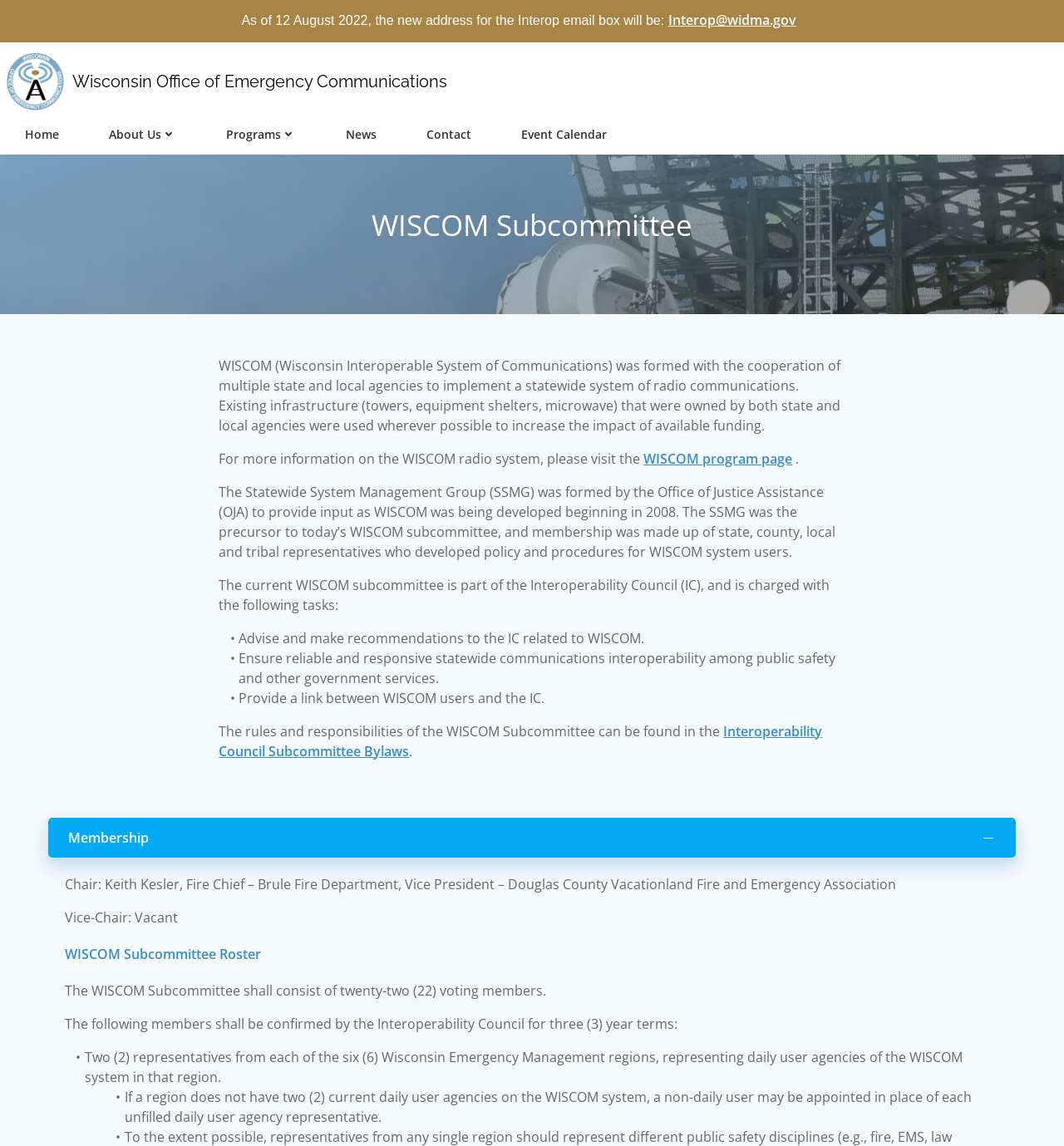Please predict the bounding box coordinates of the element's region where a click is necessary to complete the following instruction: "Go to the Wisconsin Office of Emergency Communications homepage". The coordinates should be represented by four float numbers between 0 and 1, i.e., [left, top, right, bottom].

[0.006, 0.046, 0.421, 0.097]